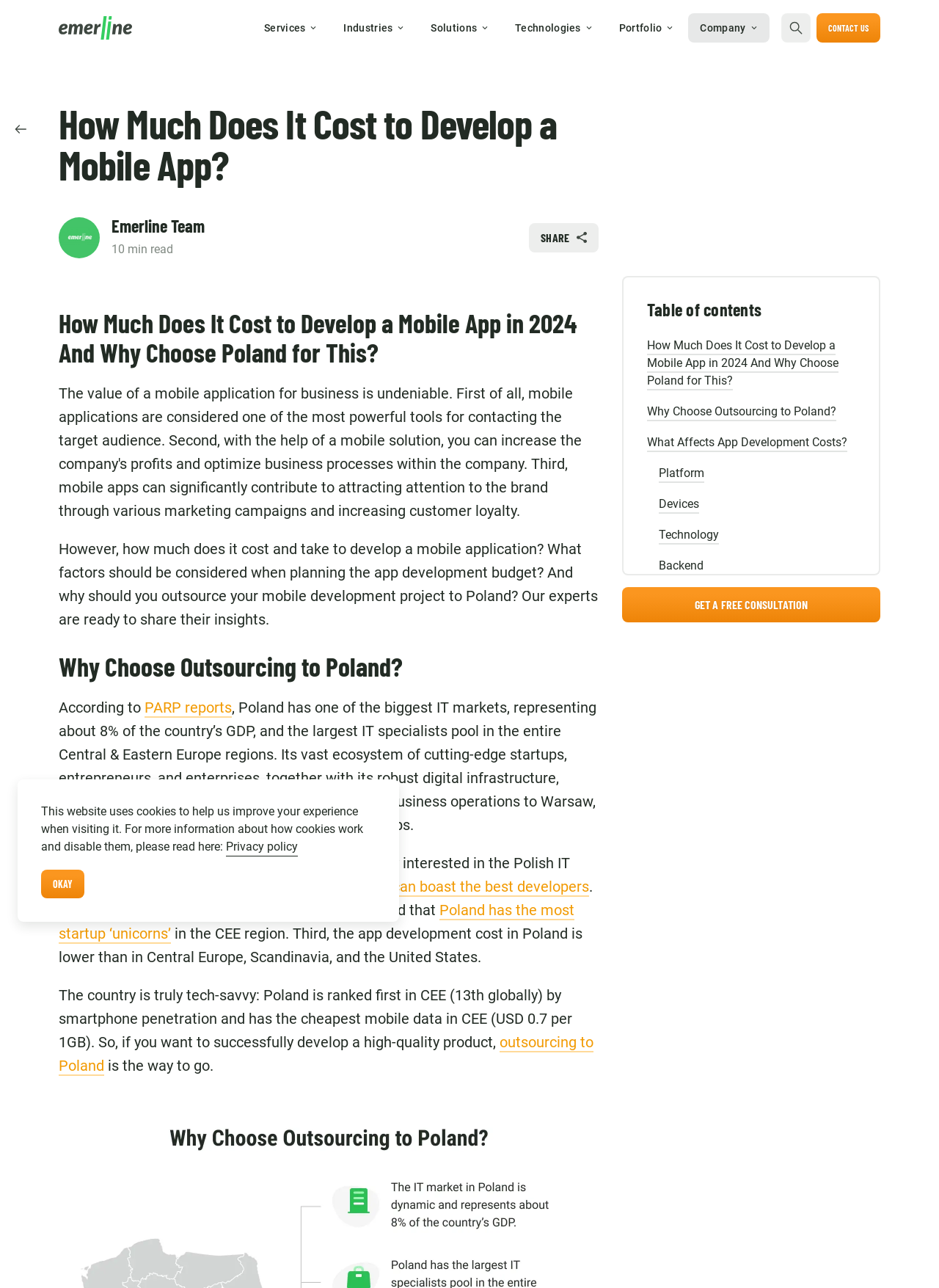What is the ranking of Poland in terms of smartphone penetration?
By examining the image, provide a one-word or phrase answer.

First in CEE, 13th globally